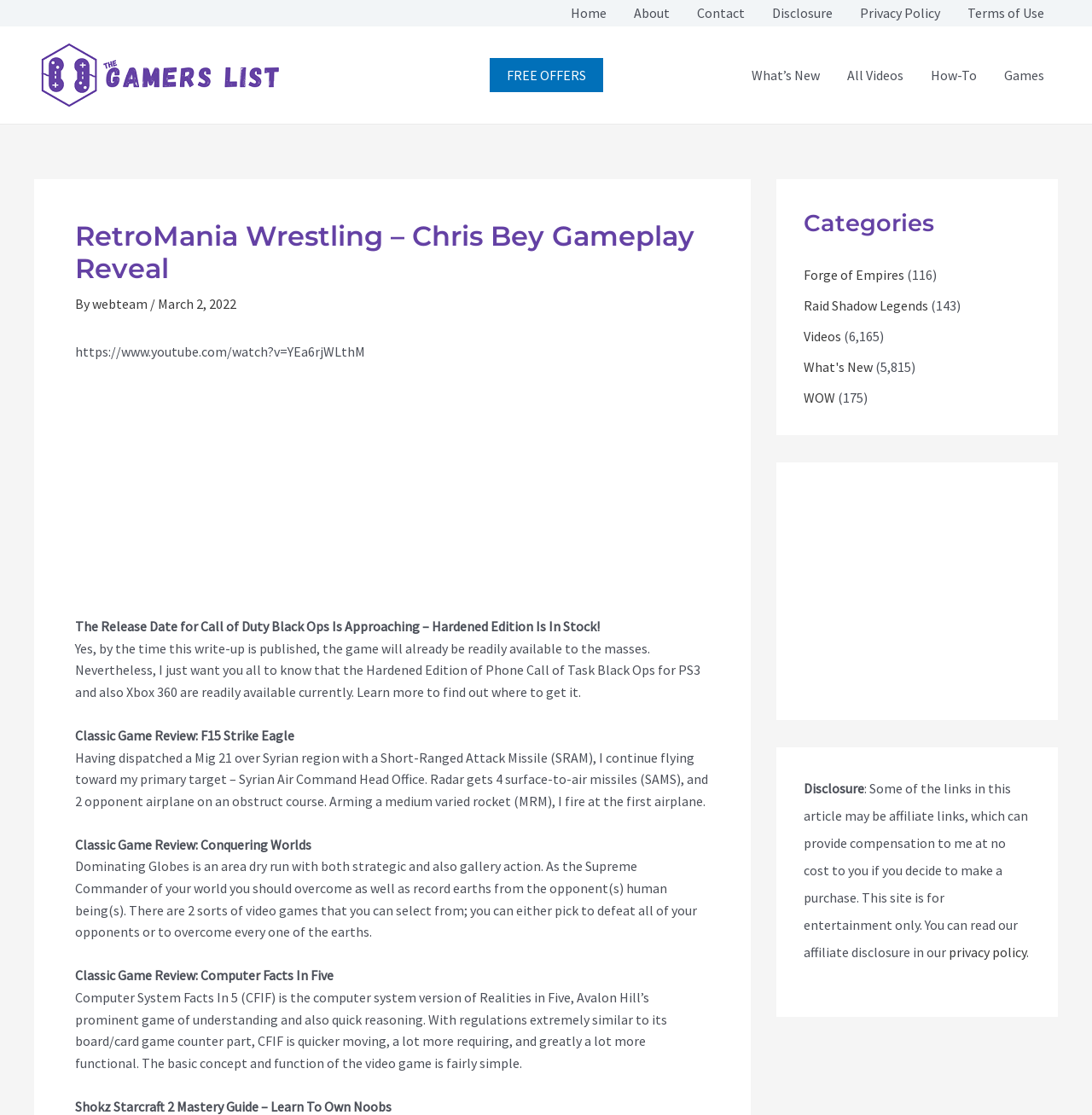Identify the bounding box coordinates for the UI element that matches this description: "Chance Casino".

None